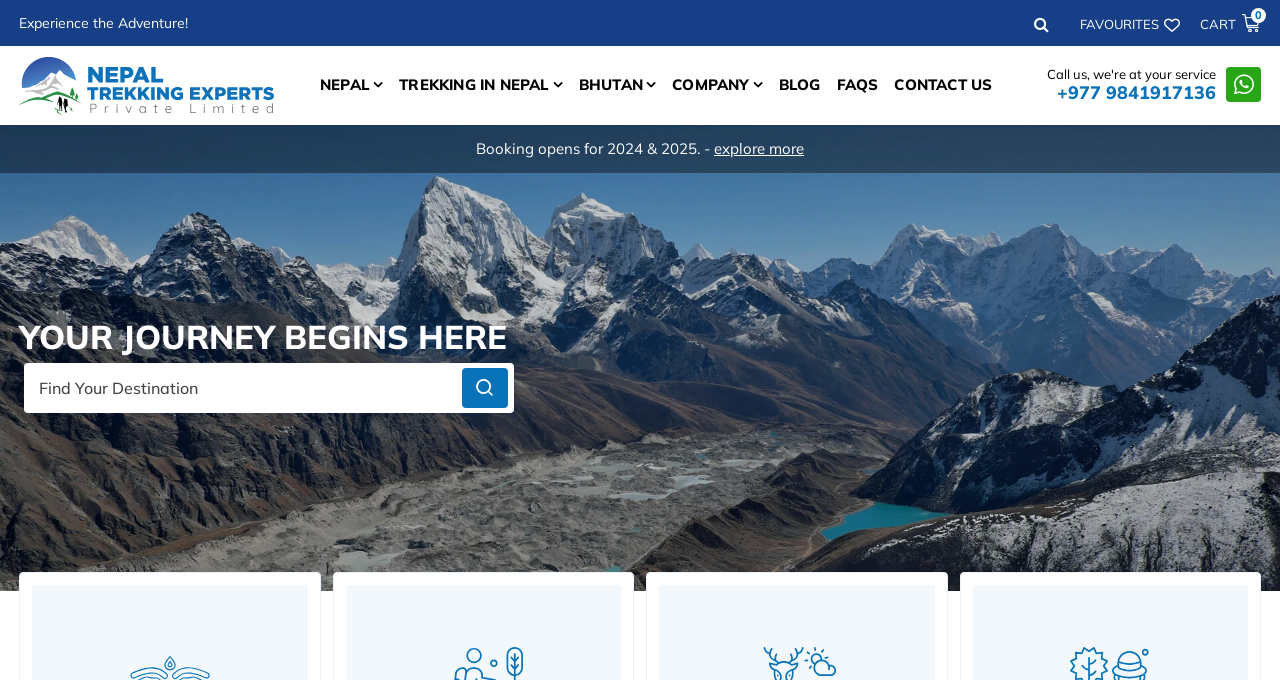Determine the bounding box coordinates for the area that should be clicked to carry out the following instruction: "Explore more".

[0.558, 0.204, 0.628, 0.232]